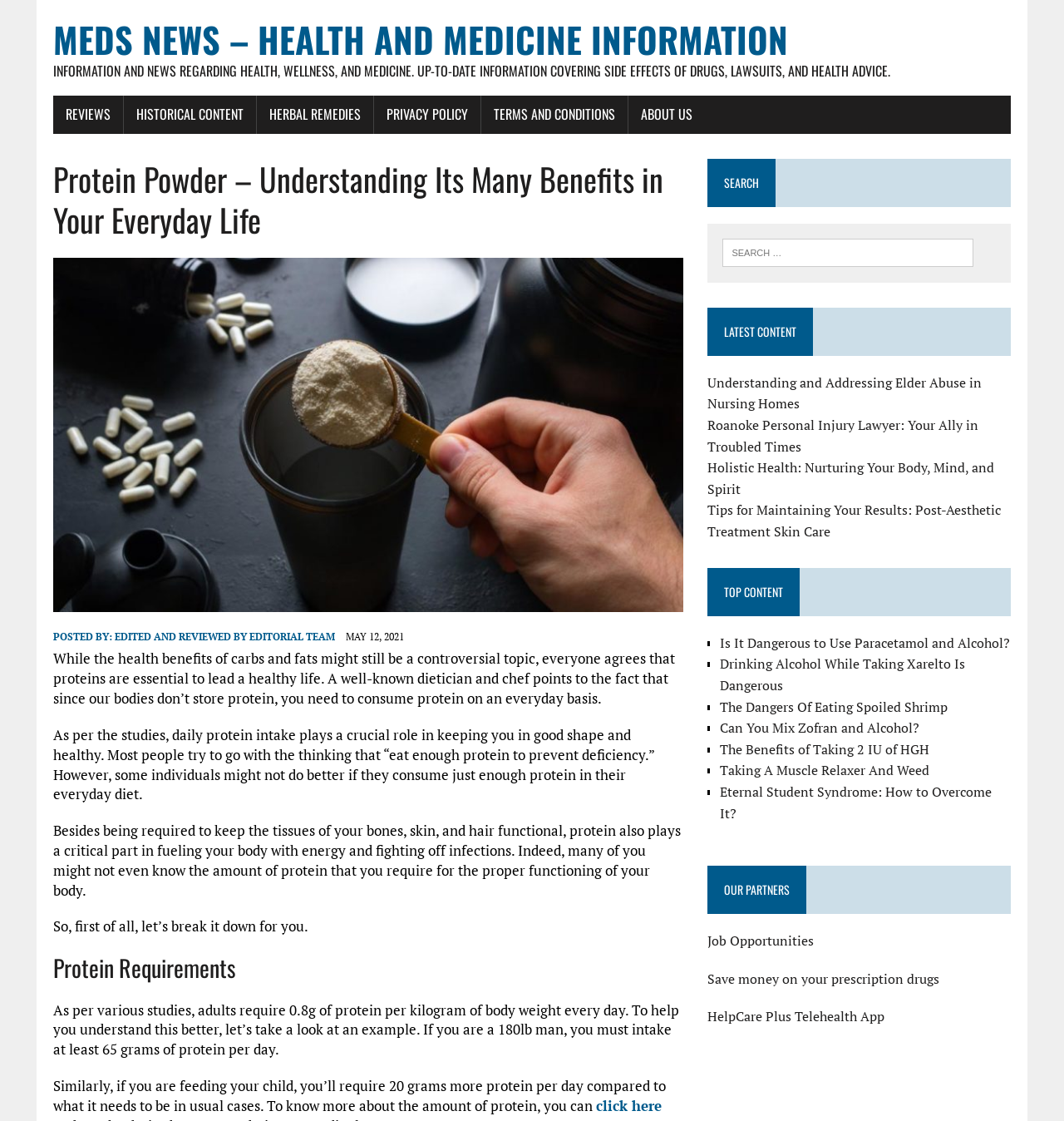What is the function of the search box?
Please utilize the information in the image to give a detailed response to the question.

The search box, located in the 'SEARCH' section, allows users to search for specific content within the website, as indicated by the placeholder text 'Search for:'.